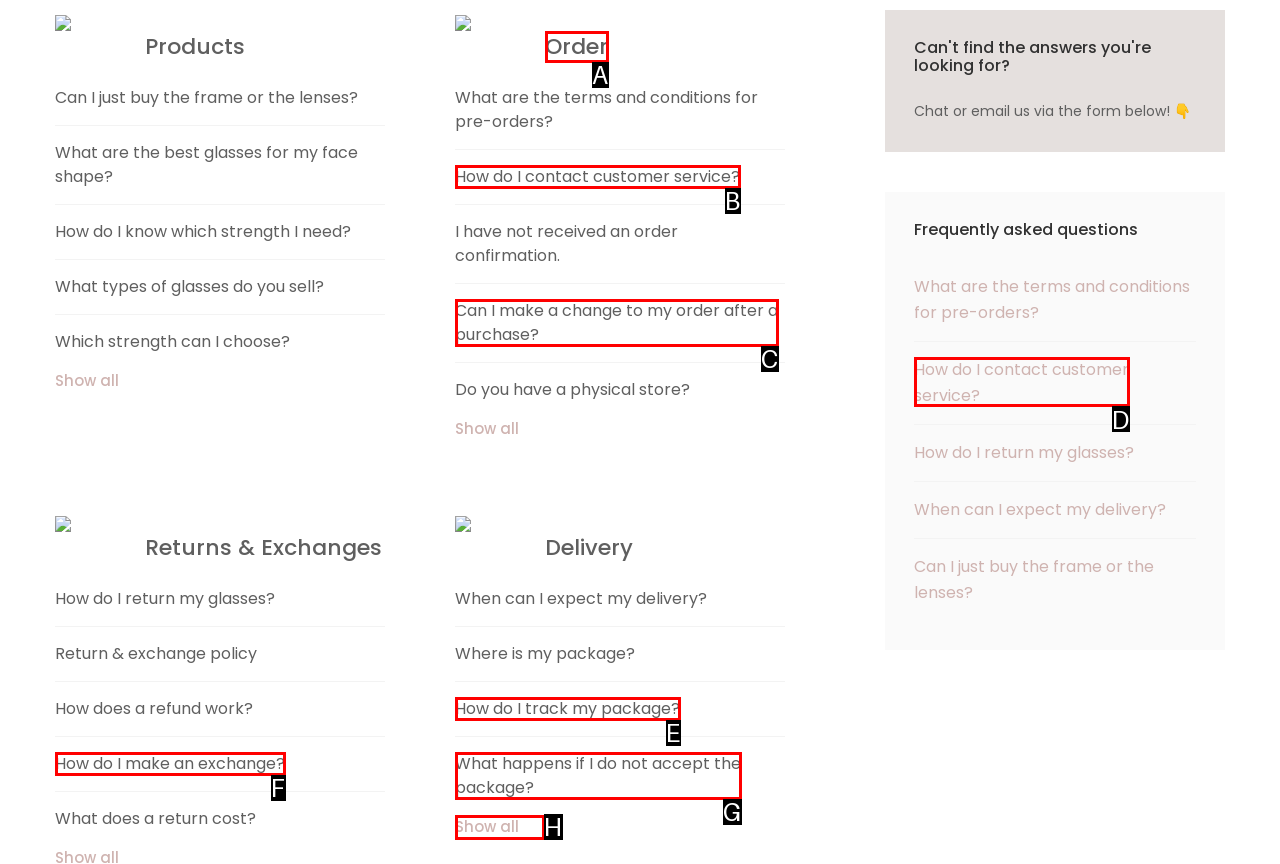Using the provided description: Order, select the most fitting option and return its letter directly from the choices.

A